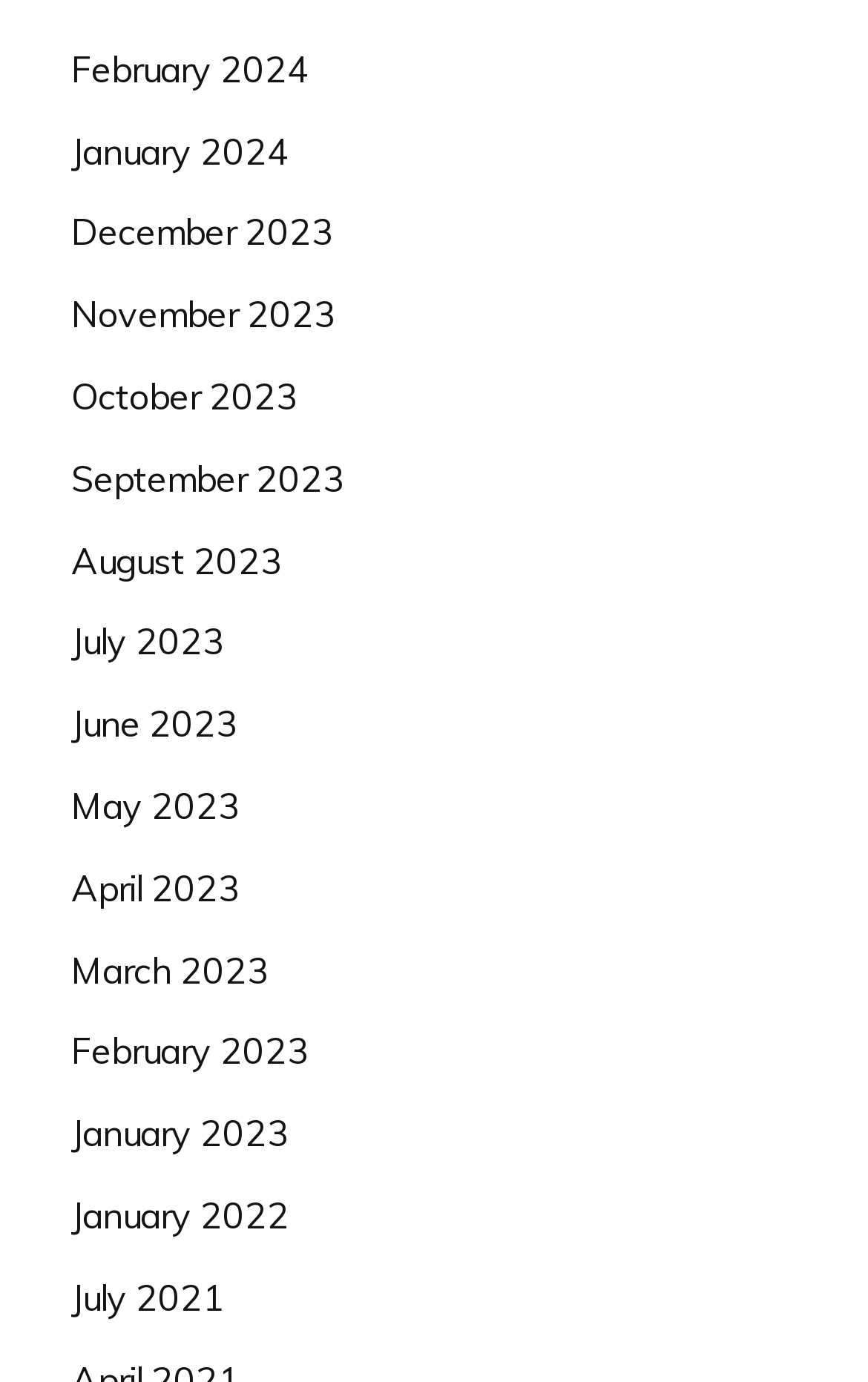Please answer the following question using a single word or phrase: How many years are represented?

3